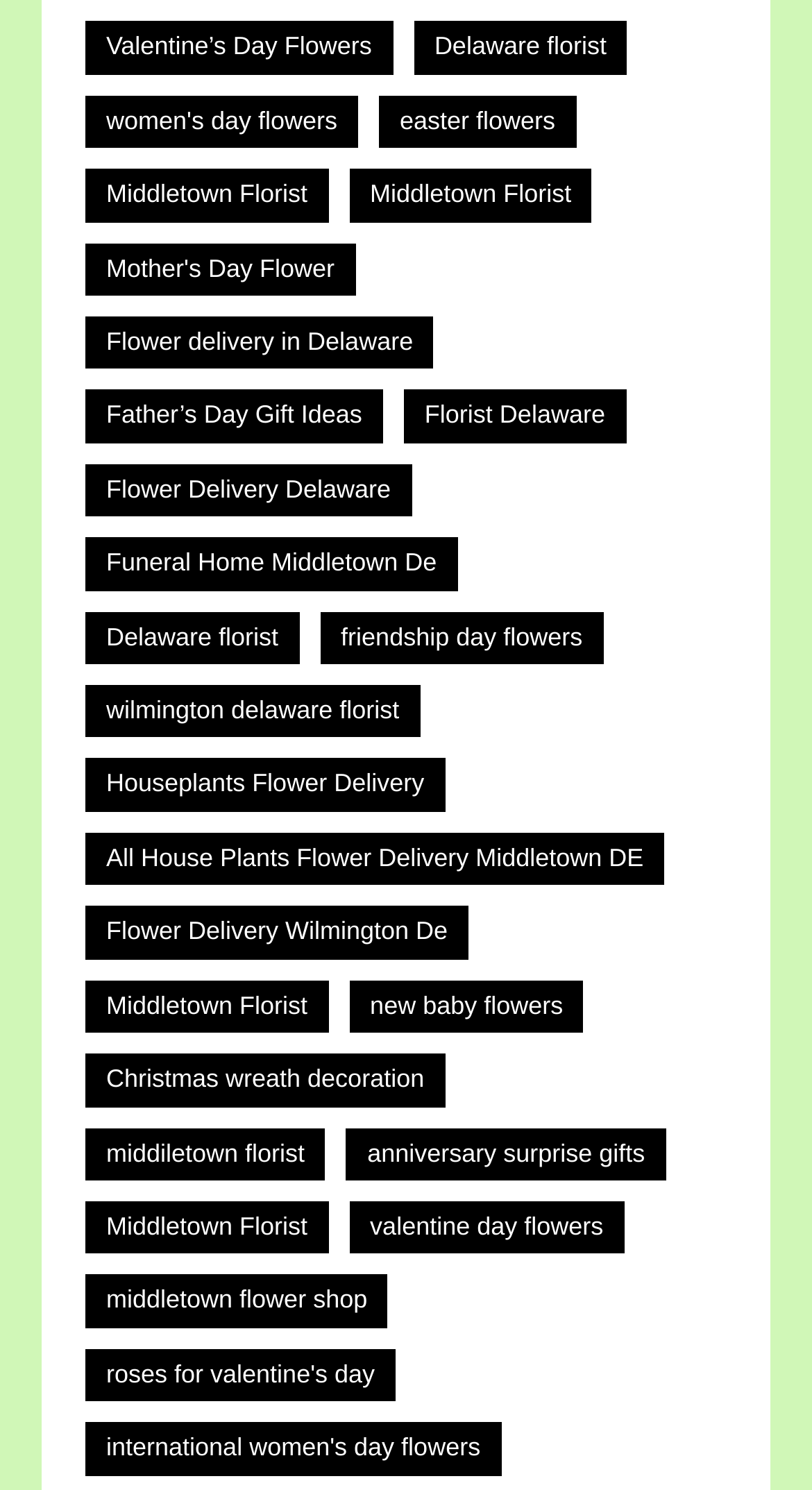Find and specify the bounding box coordinates that correspond to the clickable region for the instruction: "Browse roses for valentine's day".

[0.105, 0.905, 0.487, 0.941]